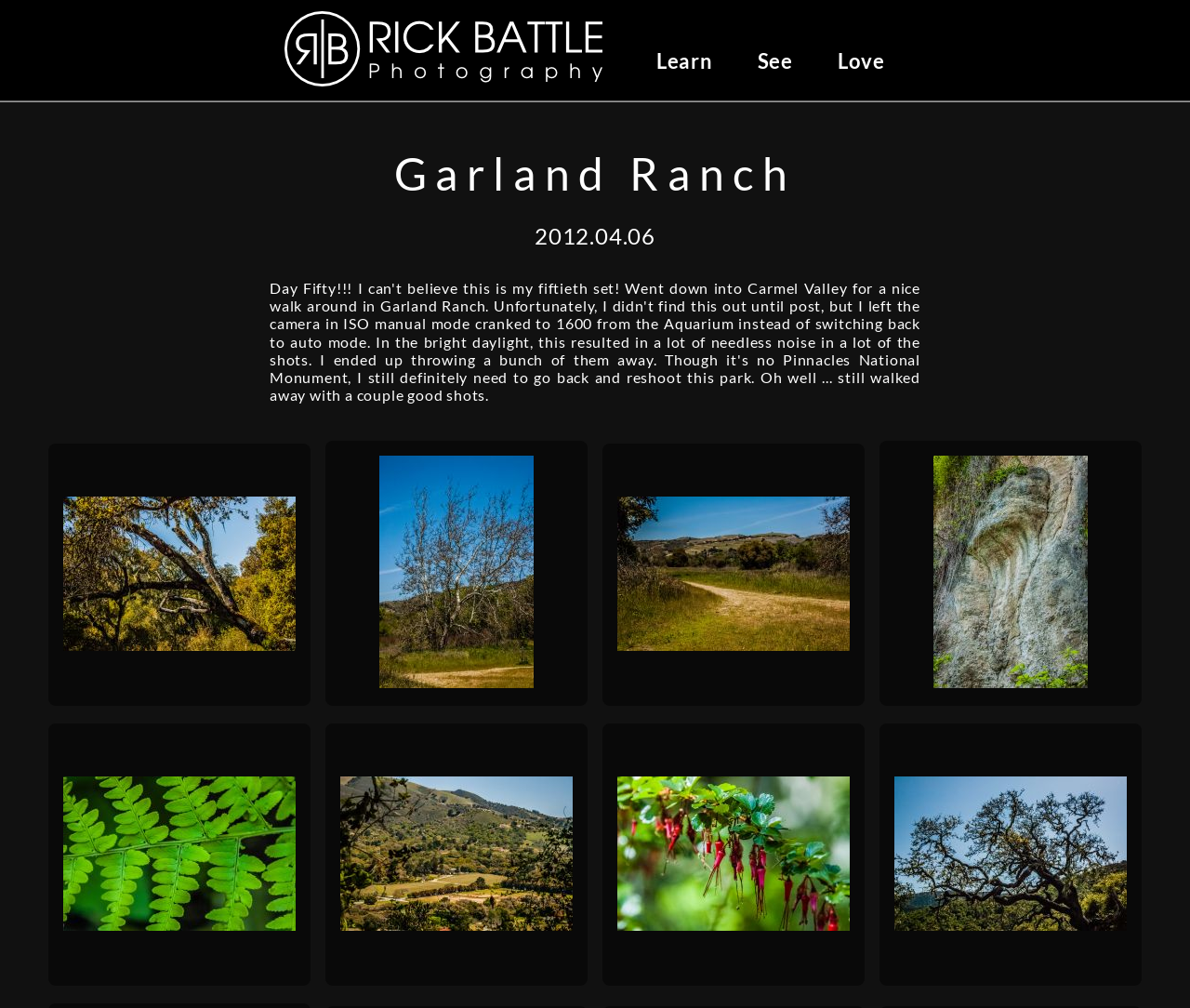Locate the UI element described as follows: "parent_node: Learn See Love". Return the bounding box coordinates as four float numbers between 0 and 1 in the order [left, top, right, bottom].

[0.239, 0.071, 0.506, 0.089]